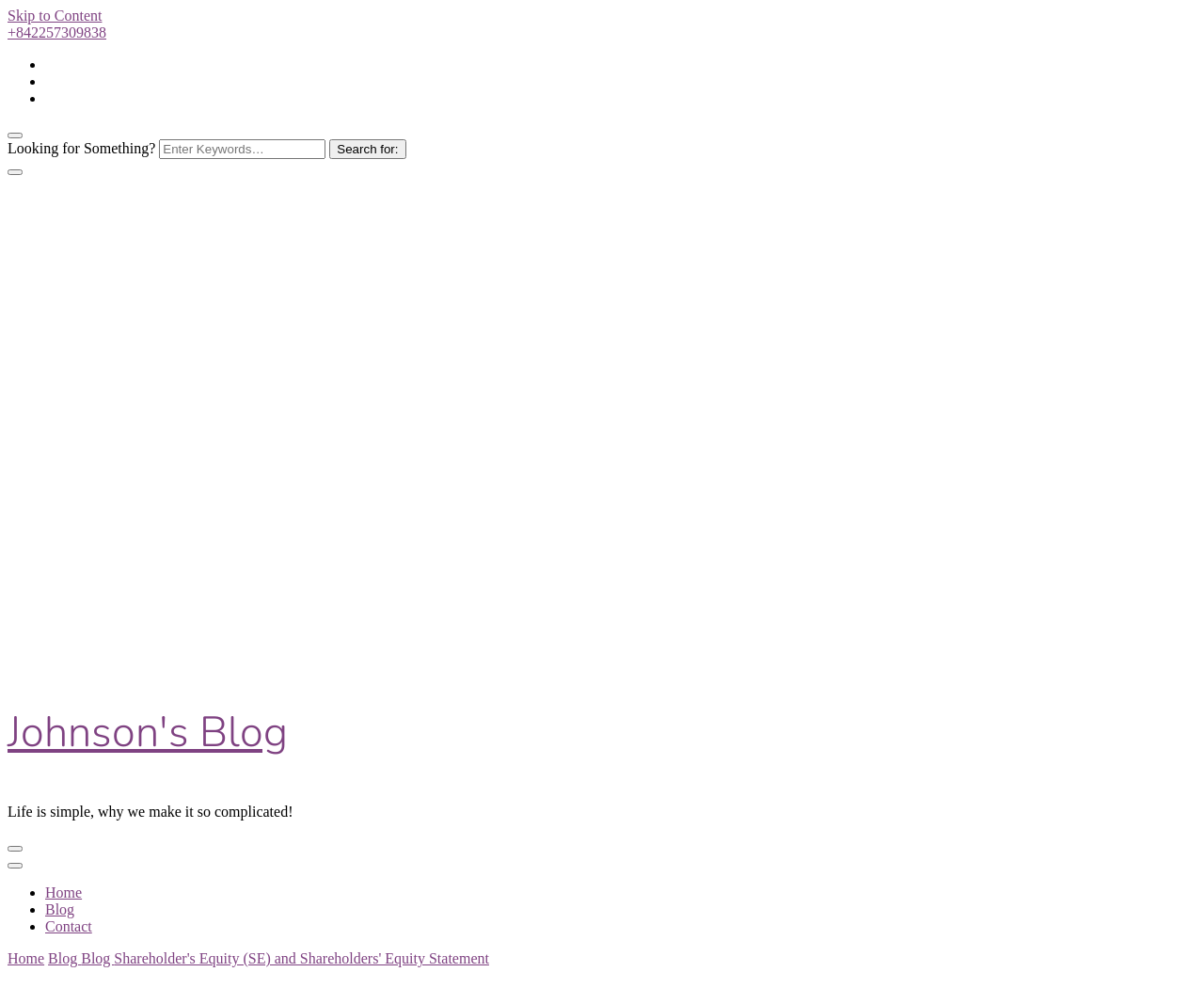What is the purpose of the search form?
Use the information from the image to give a detailed answer to the question.

I inferred the answer by looking at the search form elements, including the text 'Looking for Something?' and the search box with the placeholder 'Enter Keywords…', which suggests that the form is used to search for something on the blog.